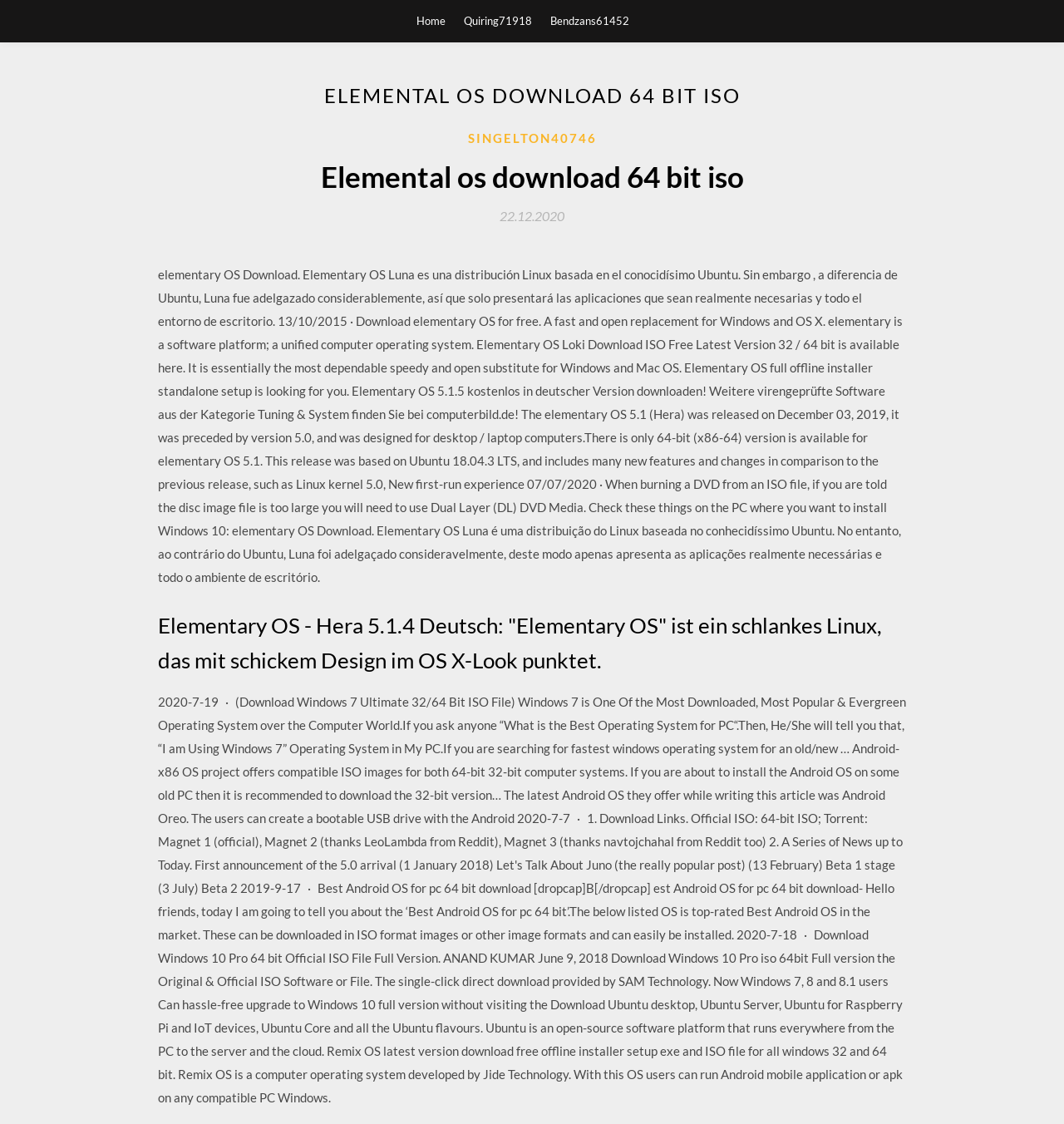What is the basis of Elementary OS?
Give a one-word or short phrase answer based on the image.

Ubuntu